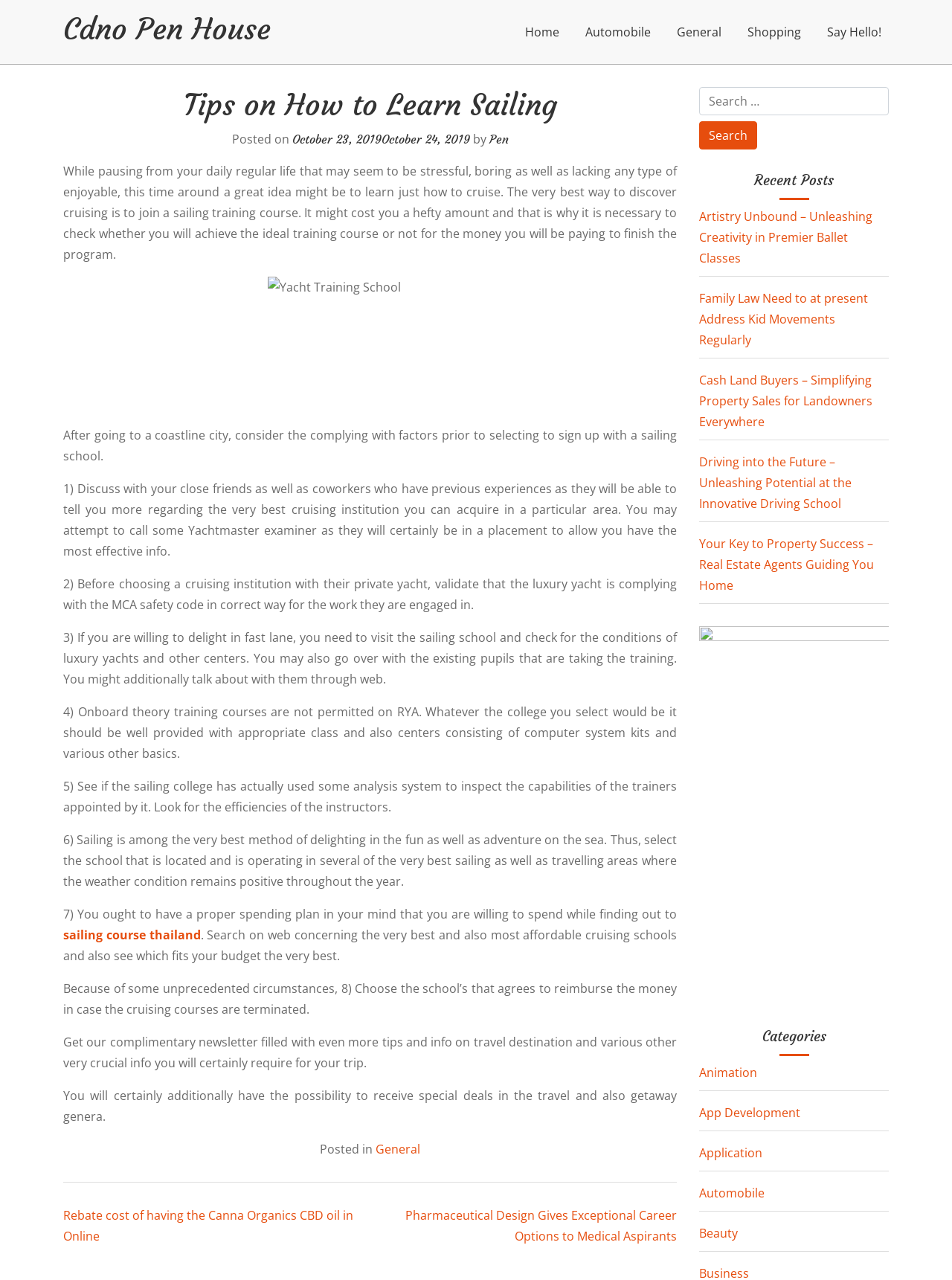What is the recommended way to find a sailing school?
Please provide a comprehensive and detailed answer to the question.

According to the article, one of the recommended ways to find a sailing school is to ask friends and coworkers who have previous experiences, as they will be able to provide more information about the best sailing institution in a particular area.